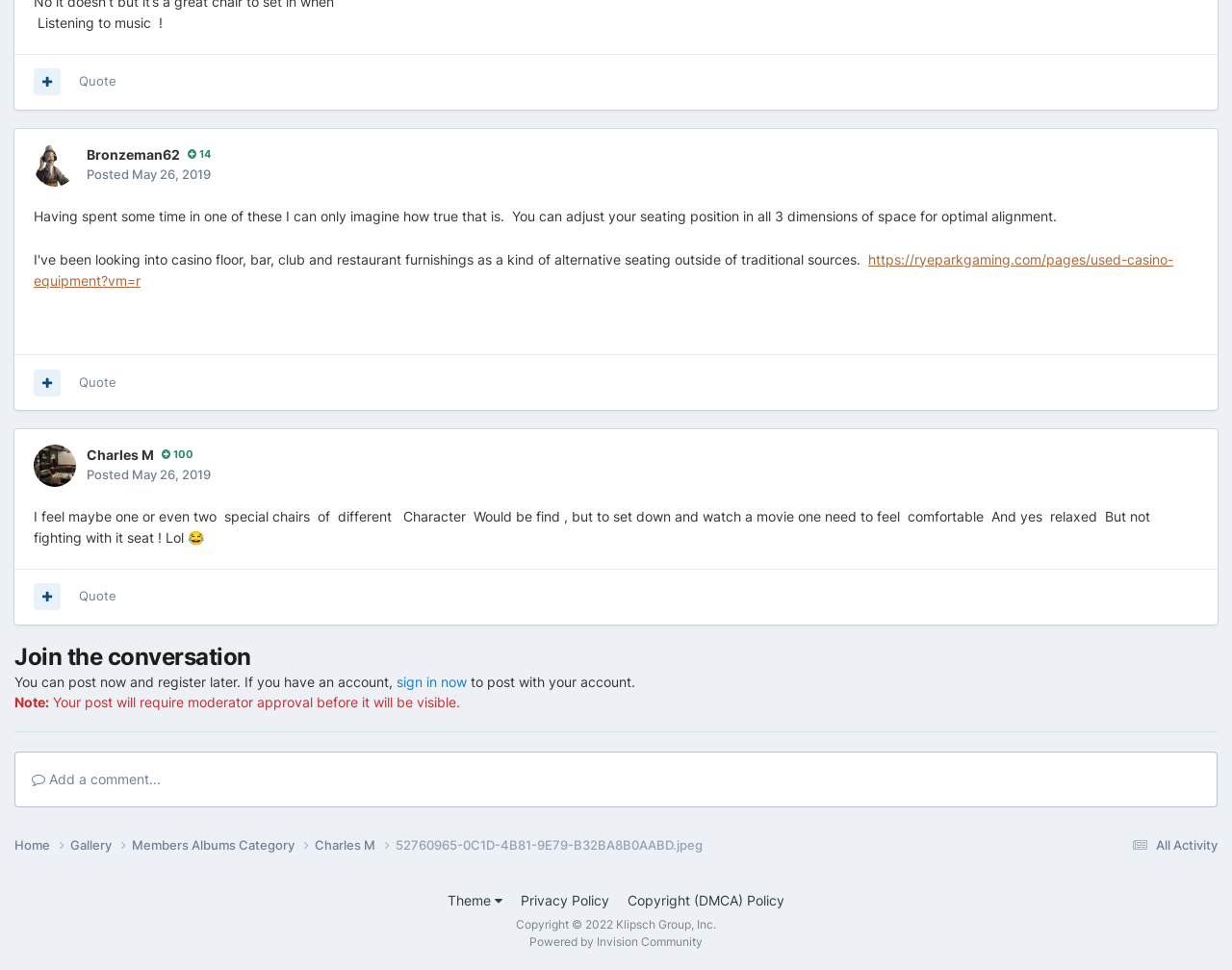What is the username of the user who posted on May 26, 2019?
Answer the question based on the image using a single word or a brief phrase.

Bronzeman62